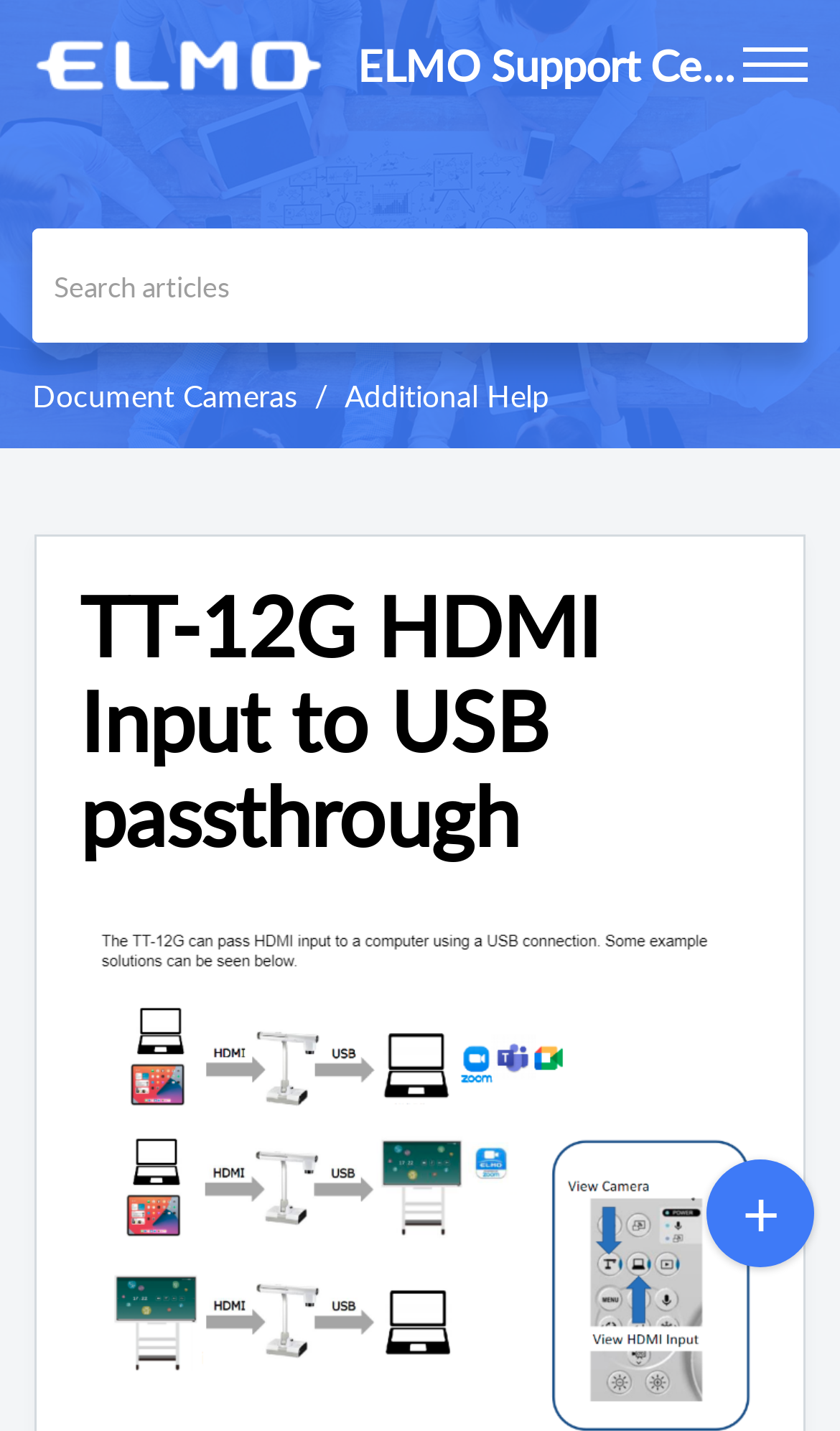What are the navigation options?
Using the image, provide a detailed and thorough answer to the question.

I found the answer by examining the navigation element 'Breadcrumb' with bounding box coordinates [0.038, 0.24, 0.962, 0.313], which contains links to 'Document Cameras' and 'Additional Help', suggesting that these are navigation options on the webpage.